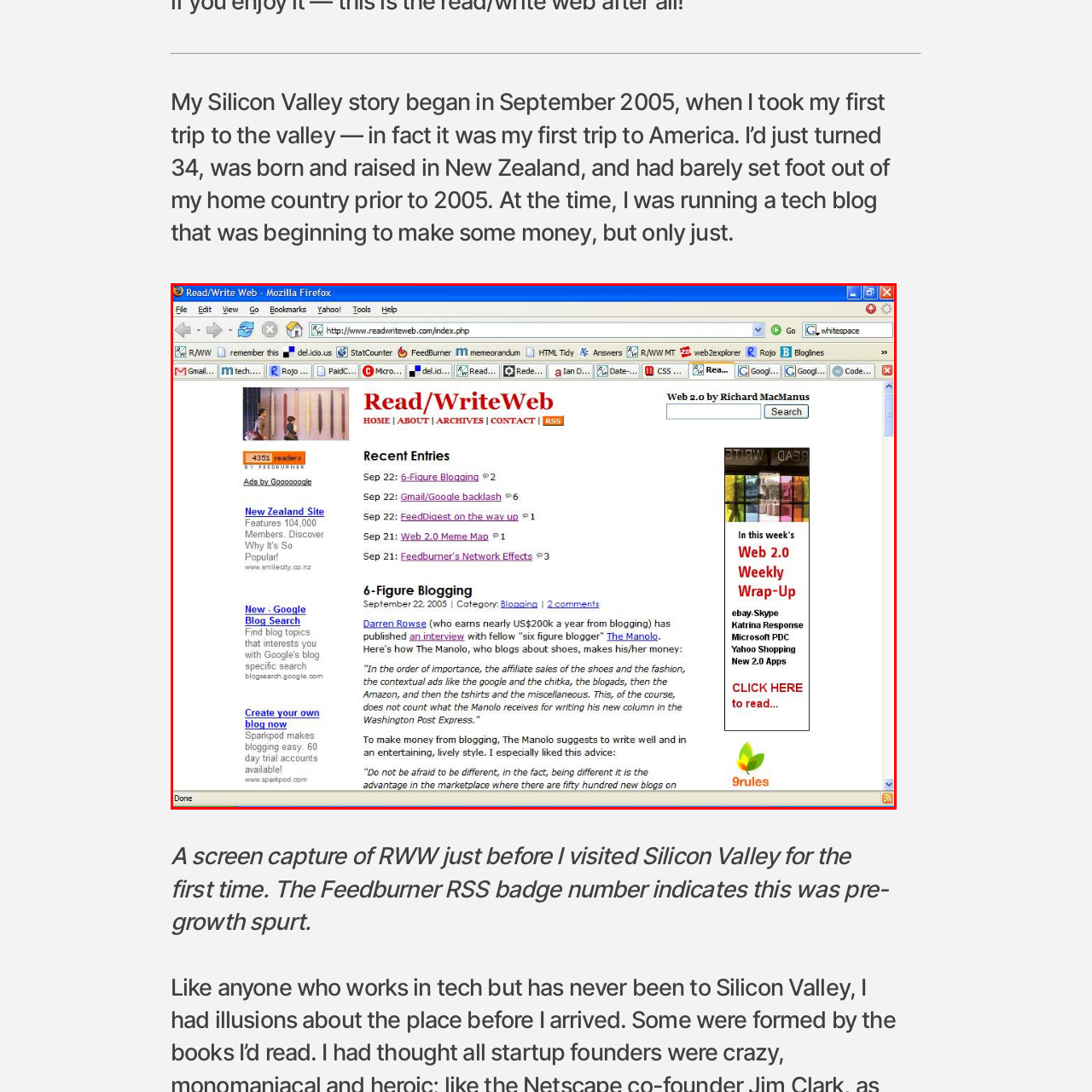Direct your attention to the image within the red bounding box and respond with a detailed answer to the following question, using the image as your reference: What type of badge is displayed on the webpage?

I examined the screenshot and found a badge on the webpage, which is a Feedburner RSS badge, indicating early engagement metrics.